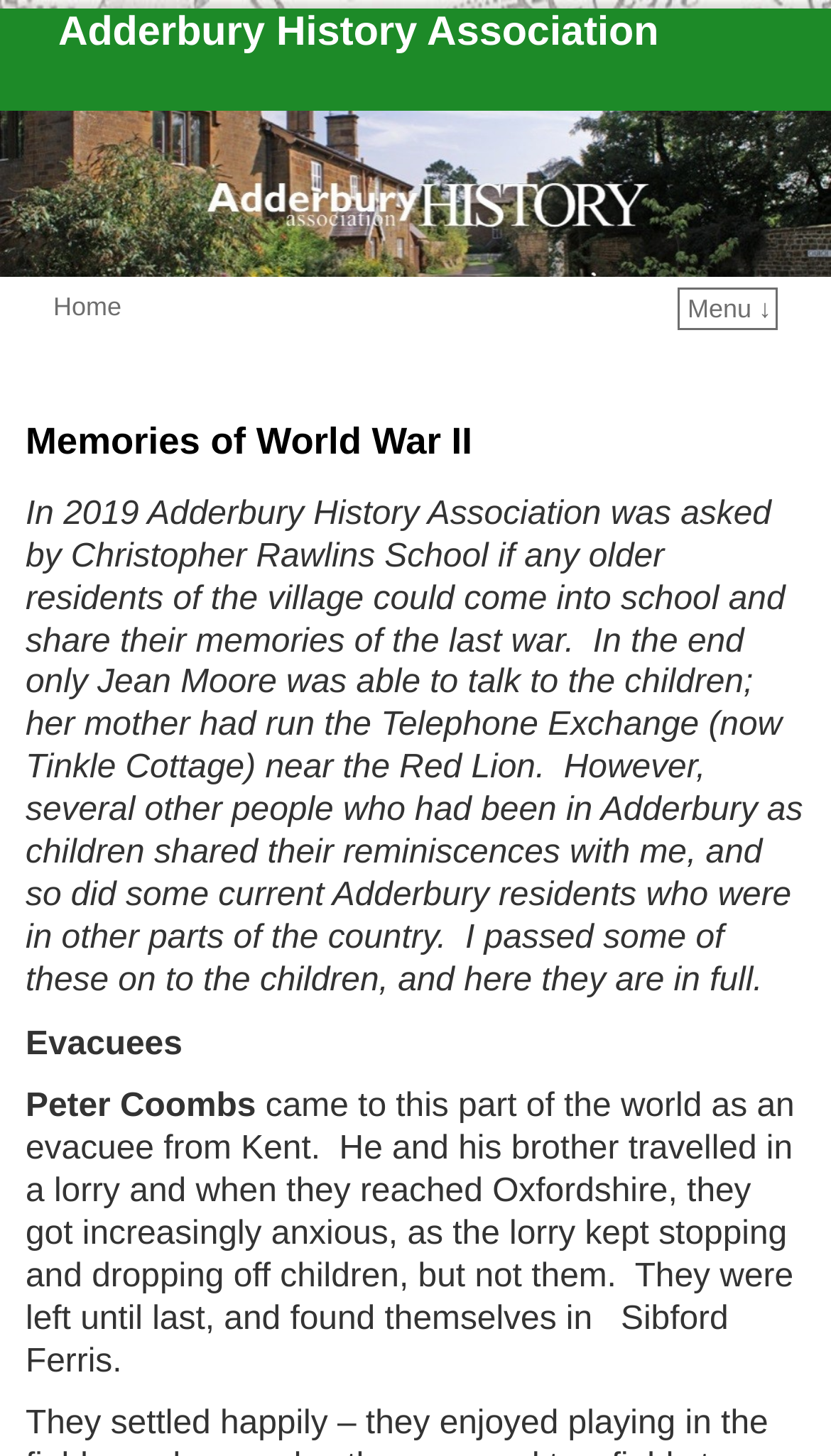From the webpage screenshot, predict the bounding box of the UI element that matches this description: "Menu ↓".

[0.827, 0.202, 0.928, 0.222]